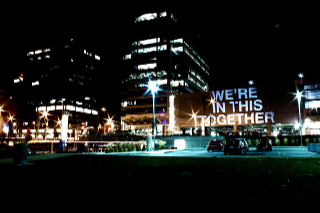What type of lighting is used in the surrounding area?
Examine the image and provide an in-depth answer to the question.

The surrounding area is well-lit with street lamps and decorative lighting, highlighting the gathering space below, which includes parked cars and landscaped greenery.